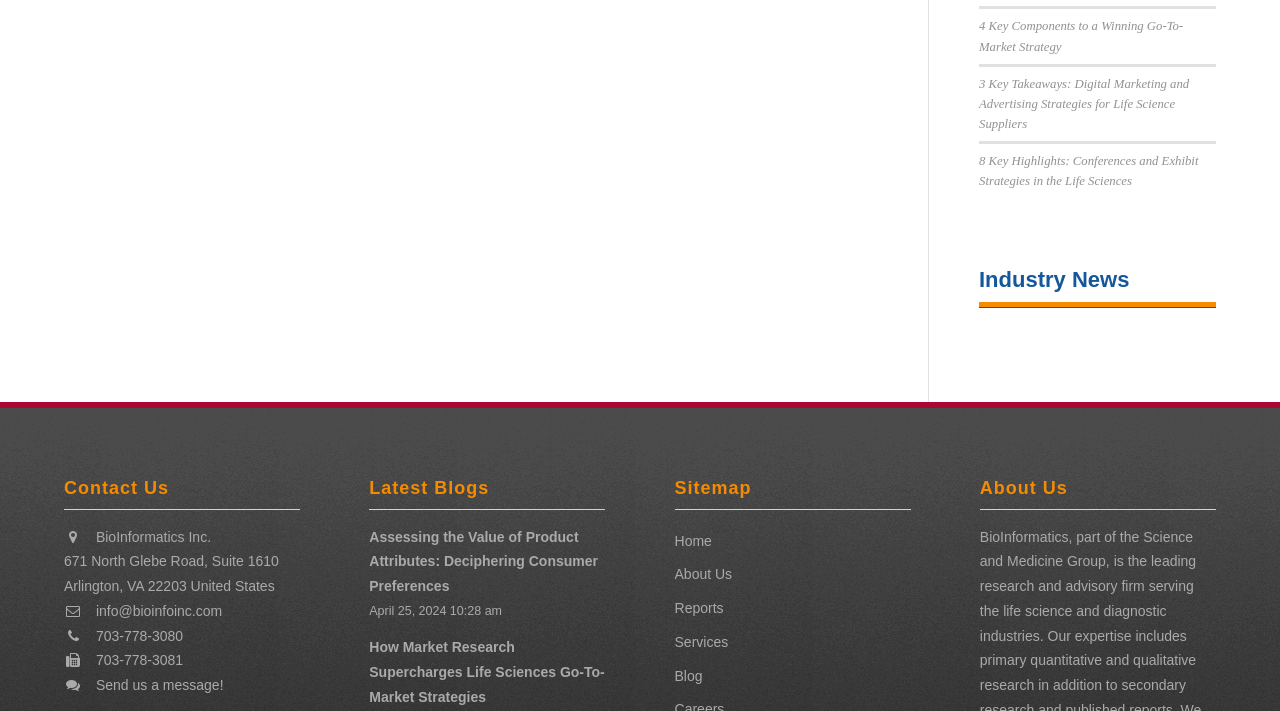What is the phone number to contact the company?
Using the information from the image, answer the question thoroughly.

I found the phone number to contact the company by looking at the 'Contact Us' section, where I saw a link with the phone number '703-778-3080'.